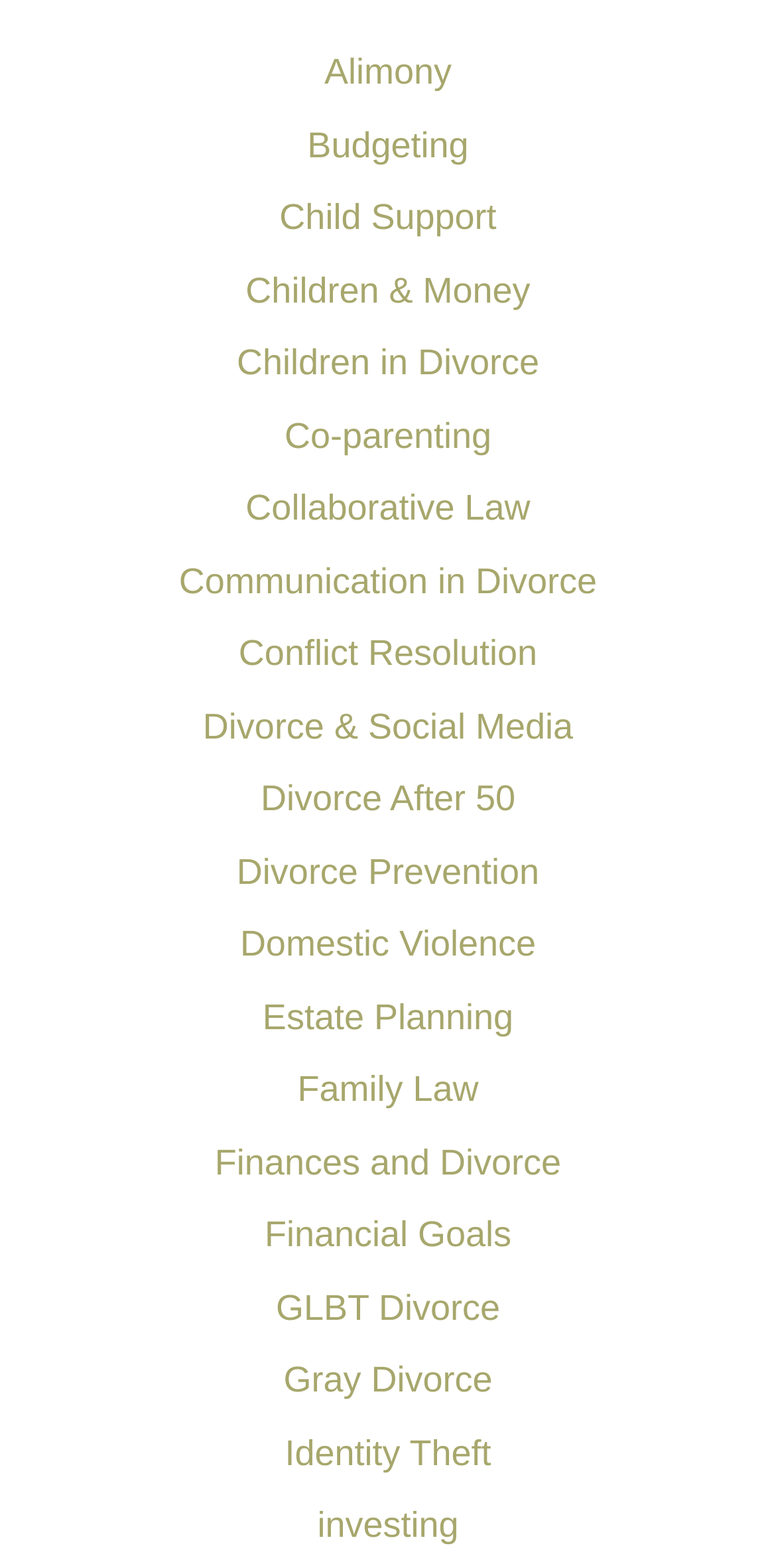Locate the bounding box coordinates of the element that should be clicked to execute the following instruction: "Investigate Gray Divorce".

[0.365, 0.867, 0.635, 0.905]